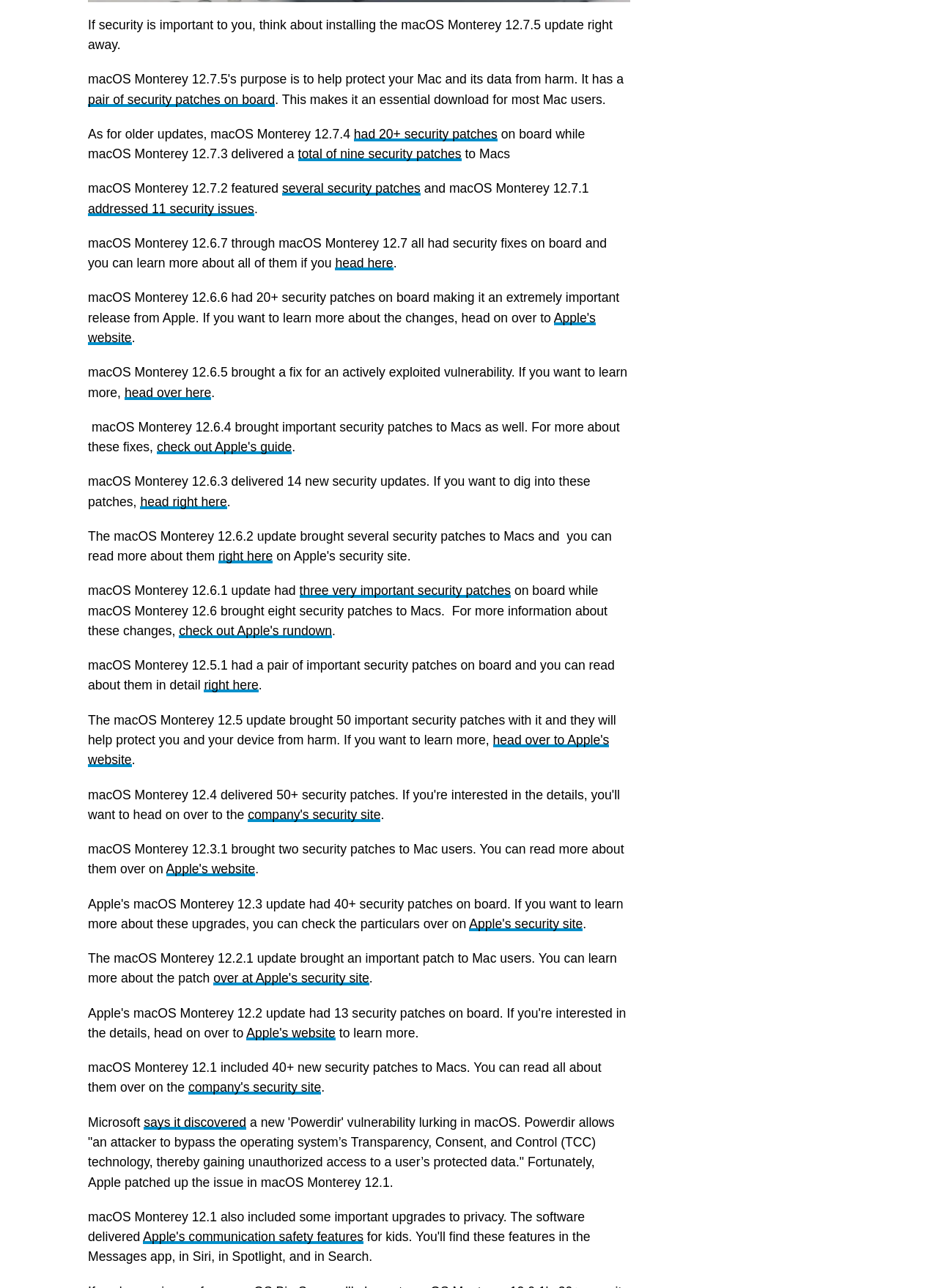Provide a short answer using a single word or phrase for the following question: 
How many new security patches did macOS Monterey 12.1 include?

40+